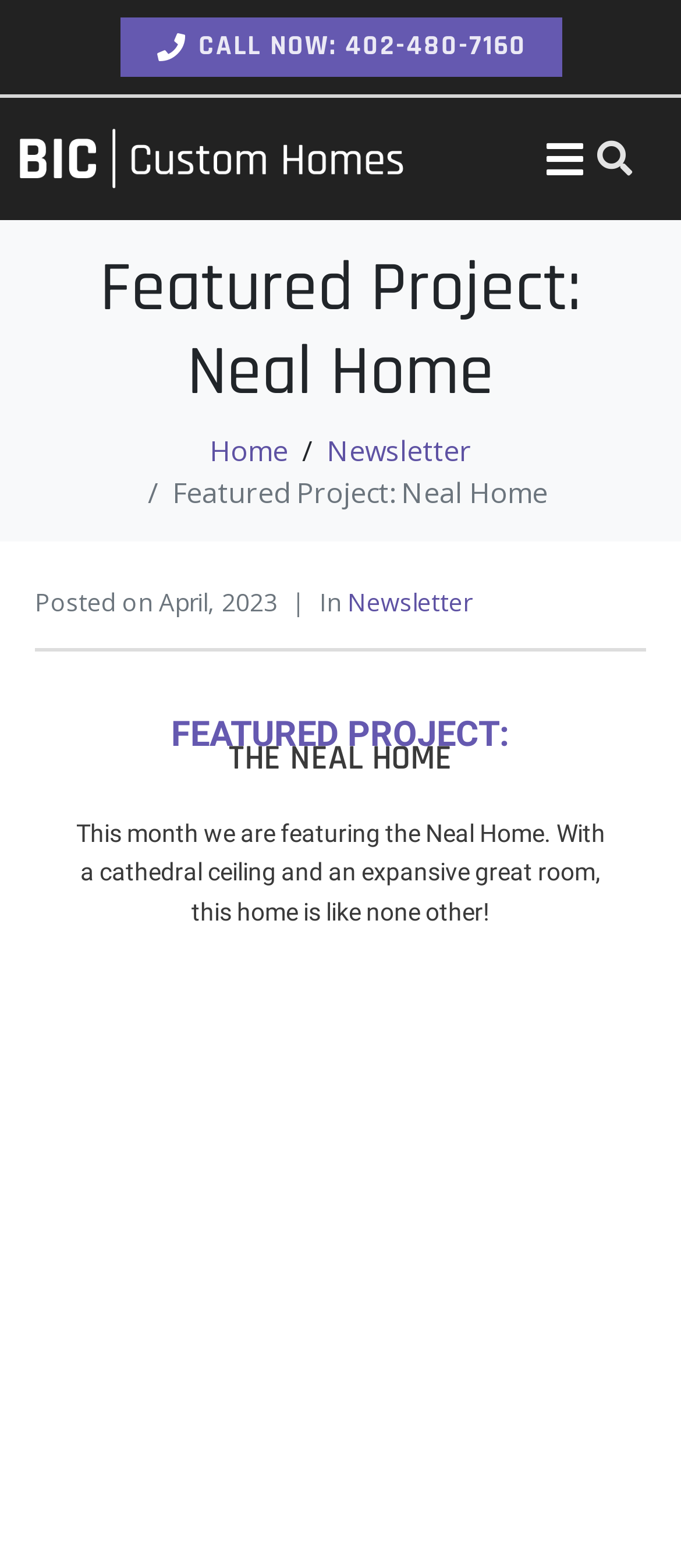Given the description: "Newsletter", determine the bounding box coordinates of the UI element. The coordinates should be formatted as four float numbers between 0 and 1, [left, top, right, bottom].

[0.51, 0.373, 0.692, 0.394]